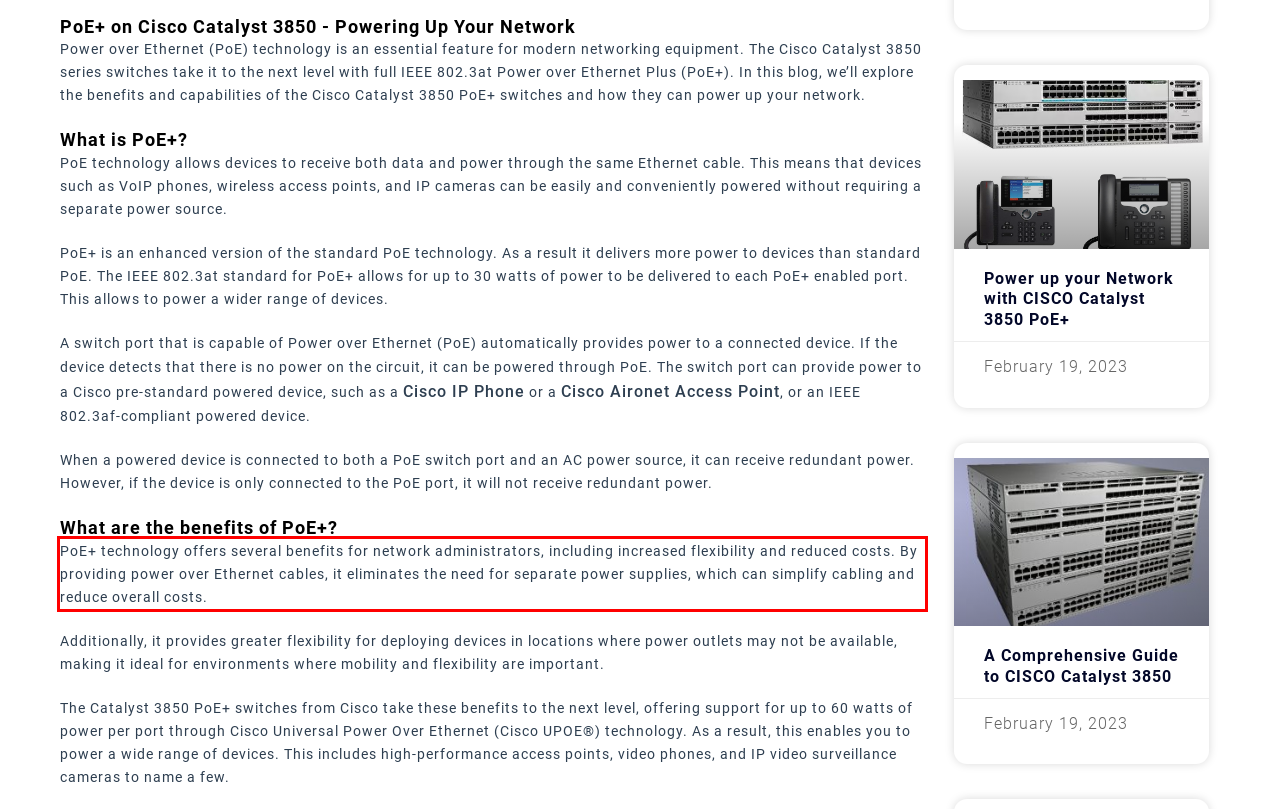Examine the screenshot of the webpage, locate the red bounding box, and perform OCR to extract the text contained within it.

PoE+ technology offers several benefits for network administrators, including increased flexibility and reduced costs. By providing power over Ethernet cables, it eliminates the need for separate power supplies, which can simplify cabling and reduce overall costs.